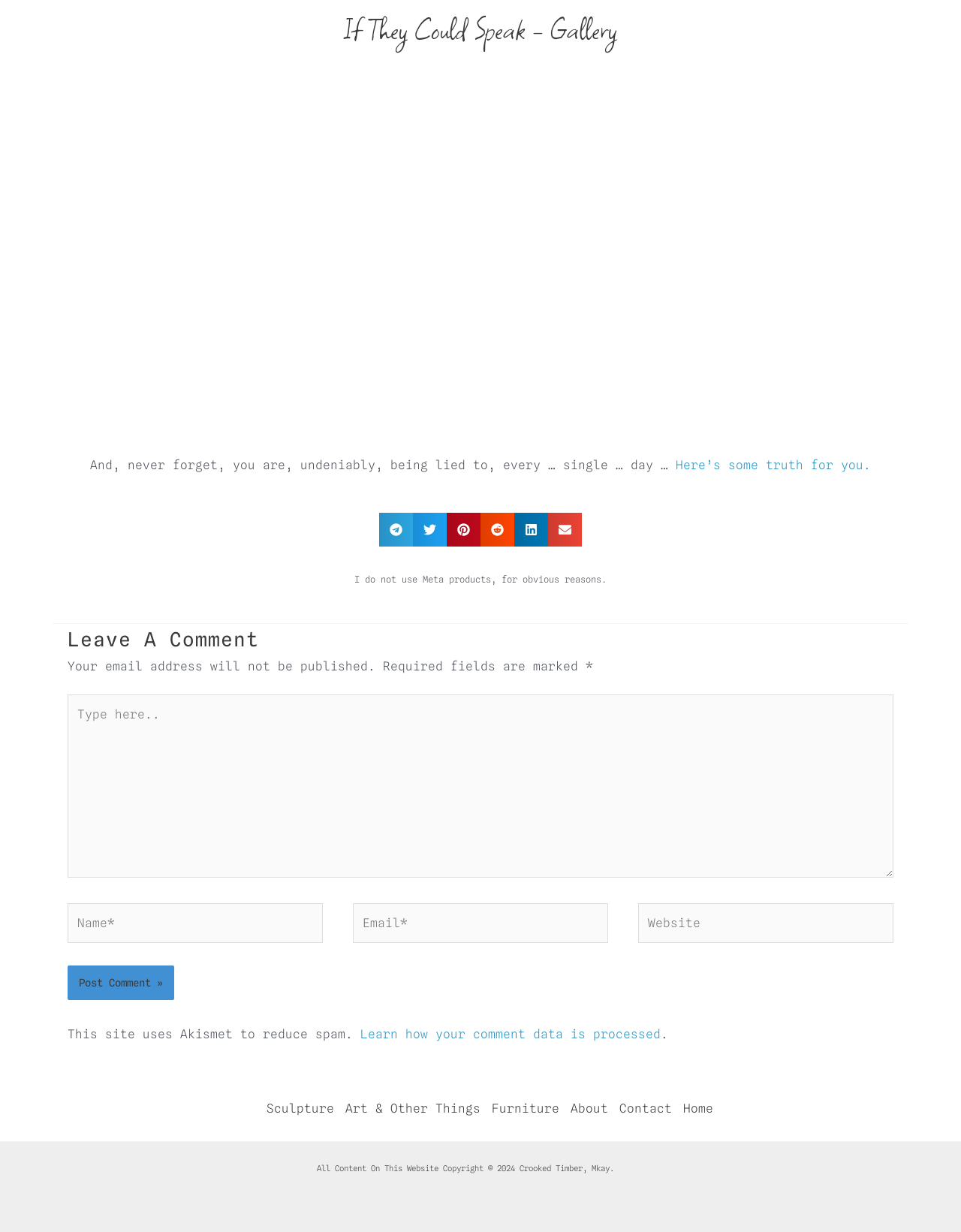Bounding box coordinates are given in the format (top-left x, top-left y, bottom-right x, bottom-right y). All values should be floating point numbers between 0 and 1. Provide the bounding box coordinate for the UI element described as: aria-label="Share on telegram"

[0.395, 0.416, 0.43, 0.444]